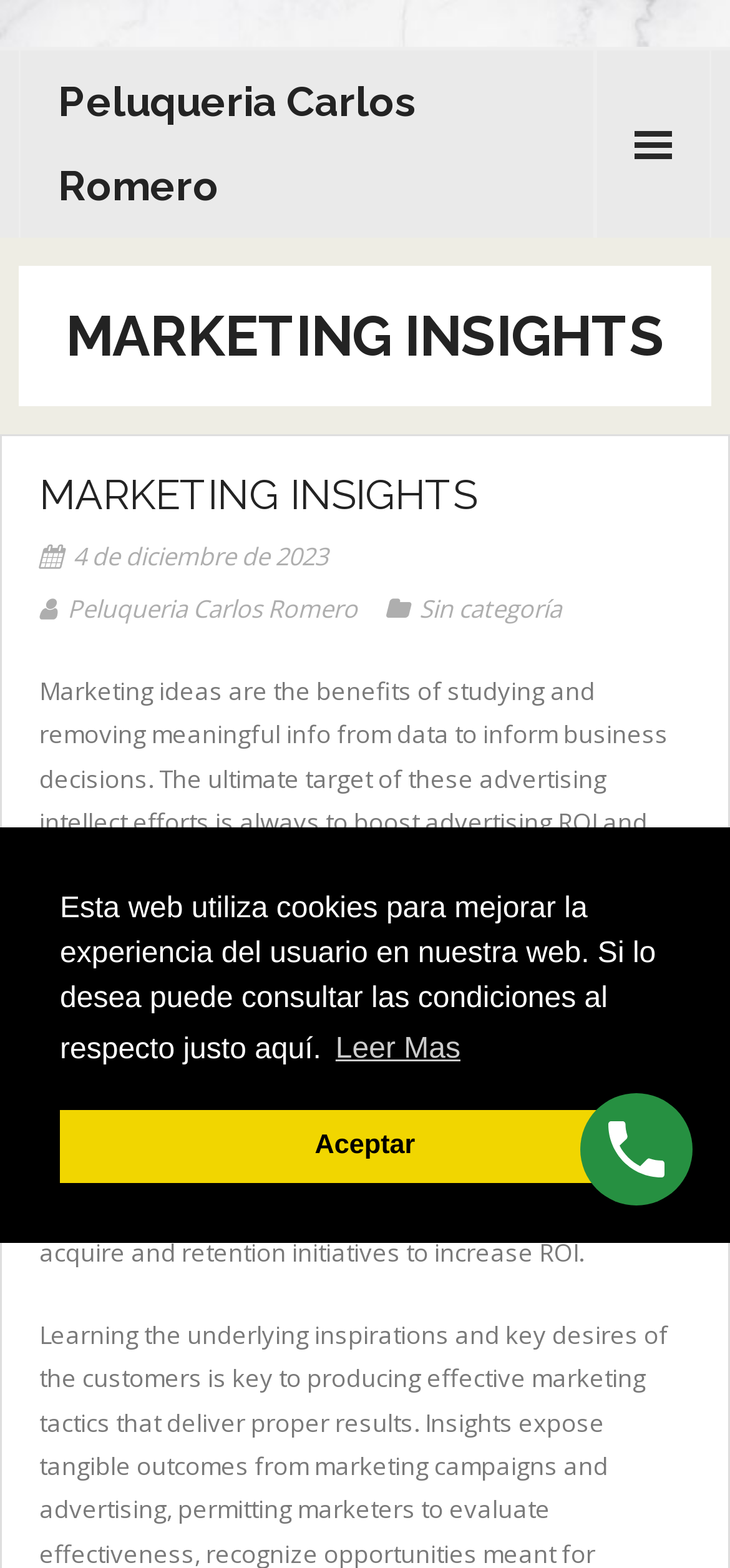Locate the bounding box coordinates of the element that needs to be clicked to carry out the instruction: "Click the 'Contacto' link". The coordinates should be given as four float numbers ranging from 0 to 1, i.e., [left, top, right, bottom].

[0.051, 0.152, 0.949, 0.205]